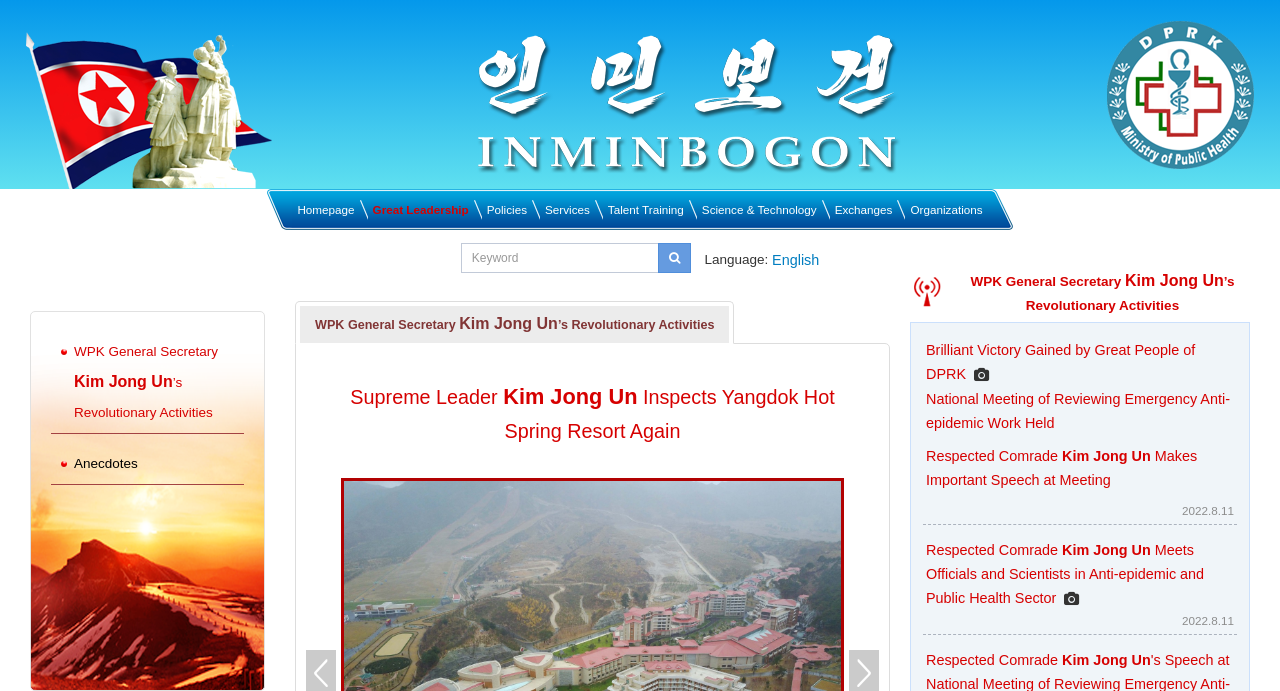Please determine and provide the text content of the webpage's heading.

Supreme Leader Kim Jong Un Inspects Yangdok Hot Spring Resort Again